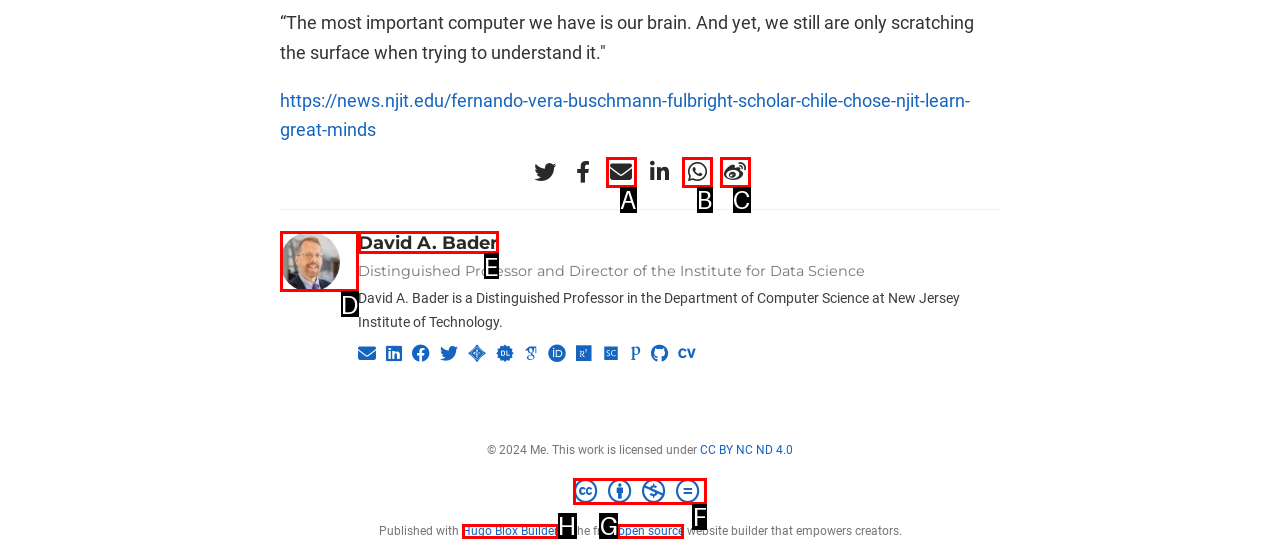What is the letter of the UI element you should click to Read the article about dexFreight Named 2023 Top Tech Startup? Provide the letter directly.

None